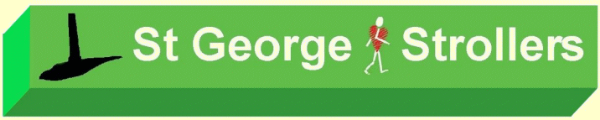What is the purpose of the group?
Using the image, provide a concise answer in one word or a short phrase.

organizing walks